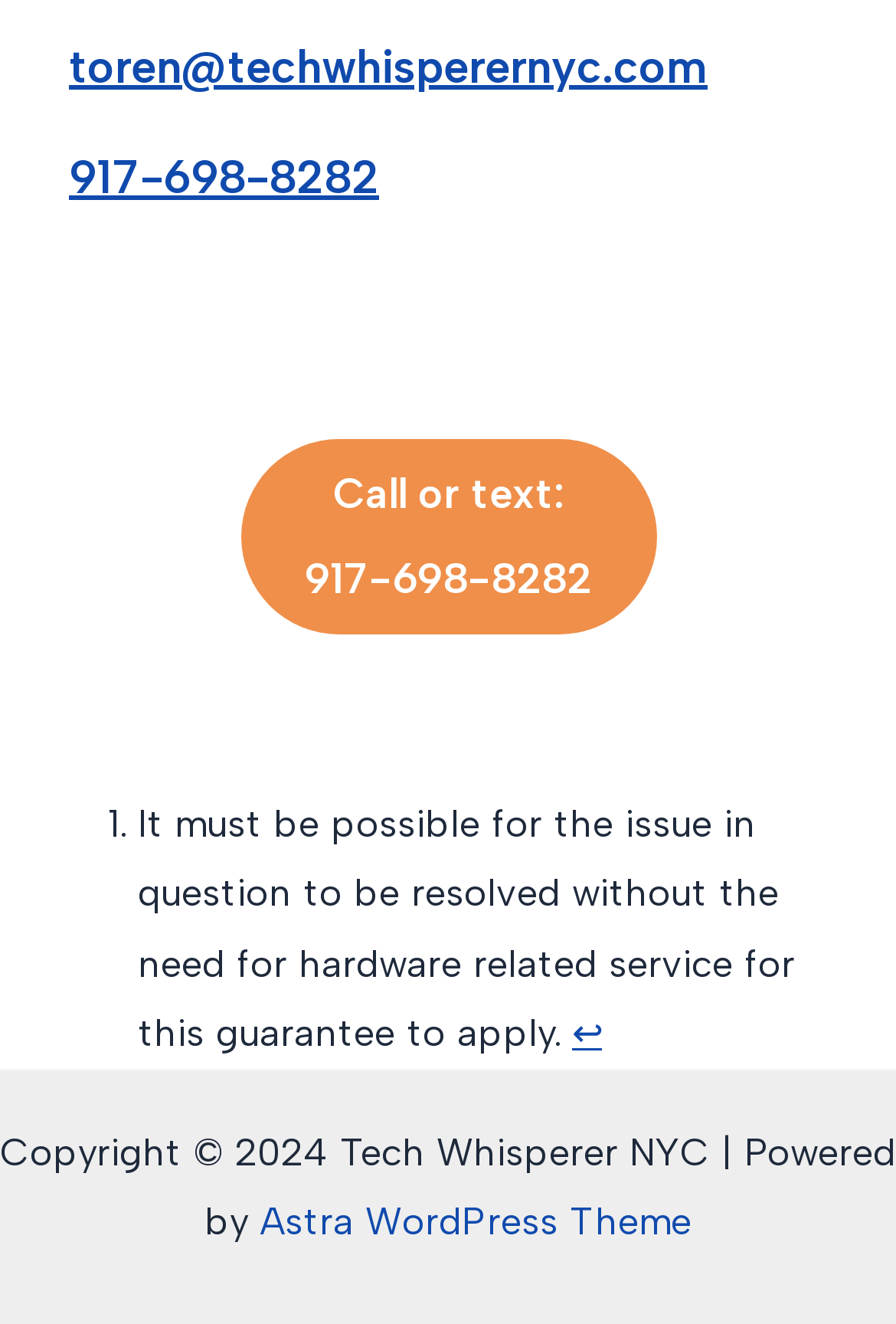Based on the element description Astra WordPress Theme, identify the bounding box of the UI element in the given webpage screenshot. The coordinates should be in the format (top-left x, top-left y, bottom-right x, bottom-right y) and must be between 0 and 1.

[0.29, 0.904, 0.772, 0.939]